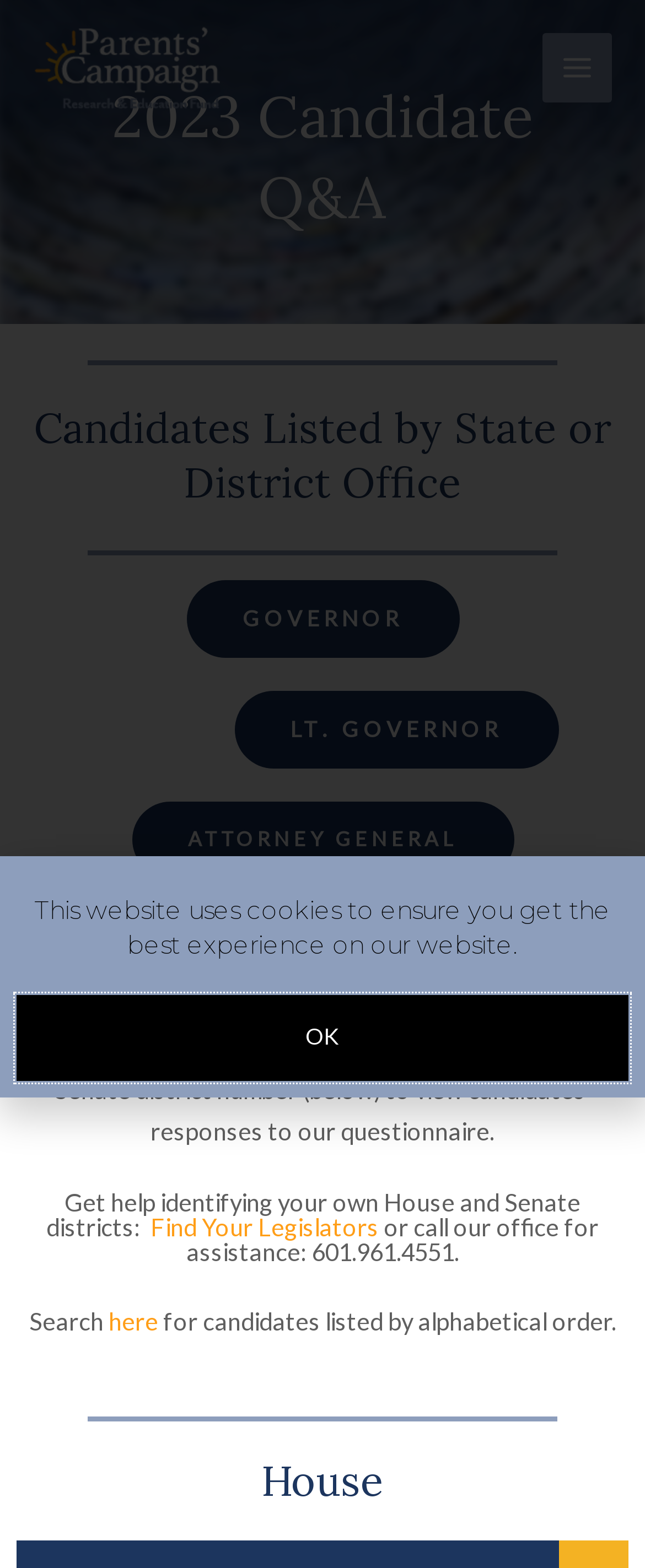Locate the bounding box coordinates of the clickable element to fulfill the following instruction: "Sort the topics". Provide the coordinates as four float numbers between 0 and 1 in the format [left, top, right, bottom].

None